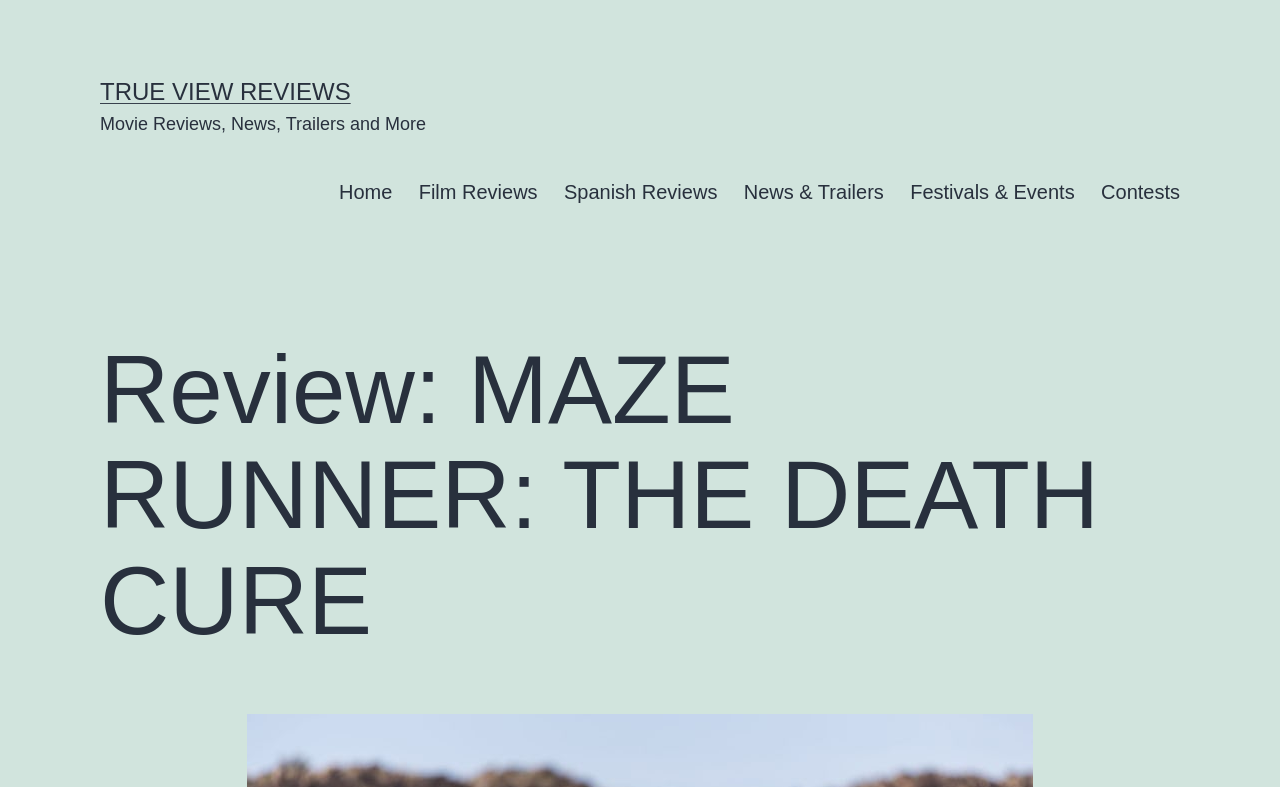Please identify the bounding box coordinates of the clickable element to fulfill the following instruction: "read review of MAZE RUNNER: THE DEATH CURE". The coordinates should be four float numbers between 0 and 1, i.e., [left, top, right, bottom].

[0.078, 0.428, 0.922, 0.83]